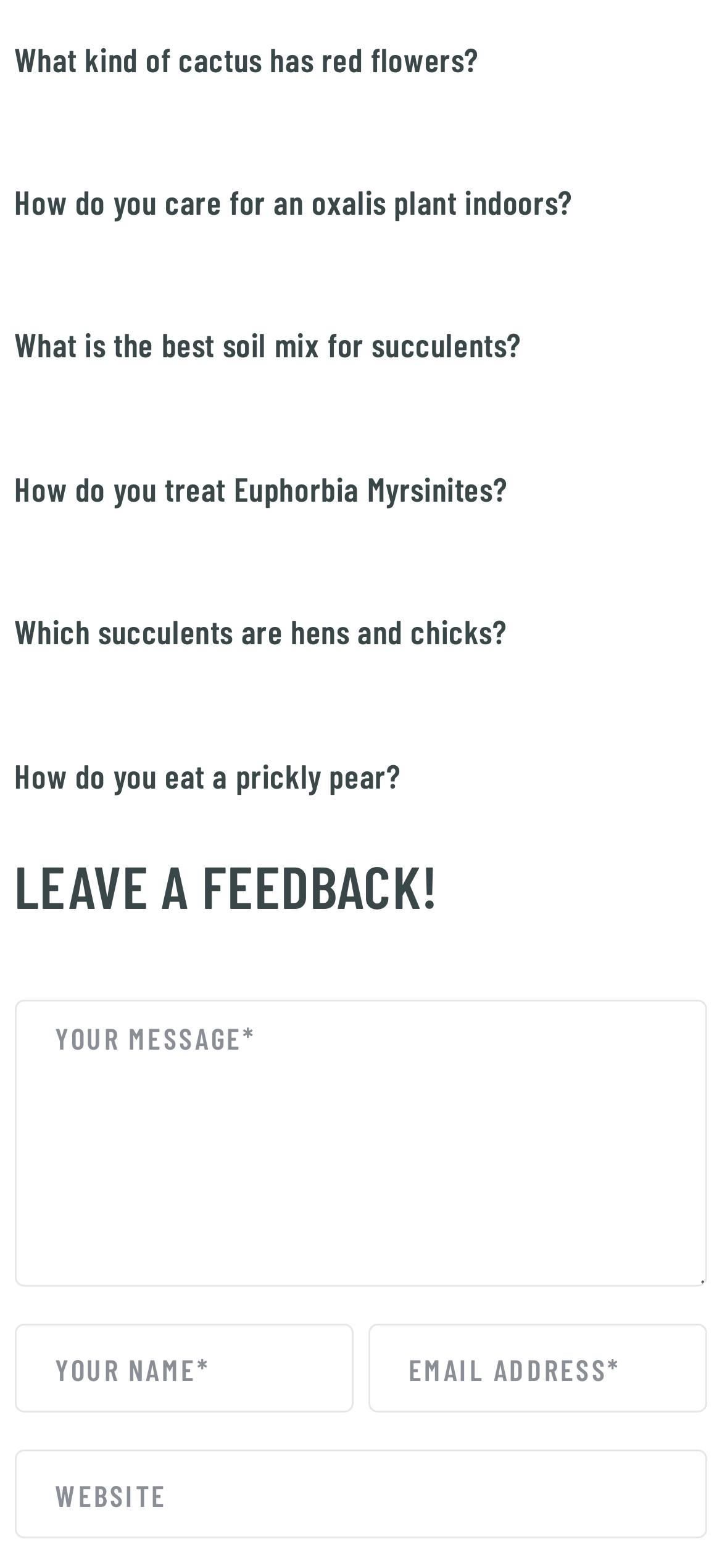Locate the UI element described by name="email" placeholder="Email Address*" in the provided webpage screenshot. Return the bounding box coordinates in the format (top-left x, top-left y, bottom-right x, bottom-right y), ensuring all values are between 0 and 1.

[0.509, 0.844, 0.98, 0.901]